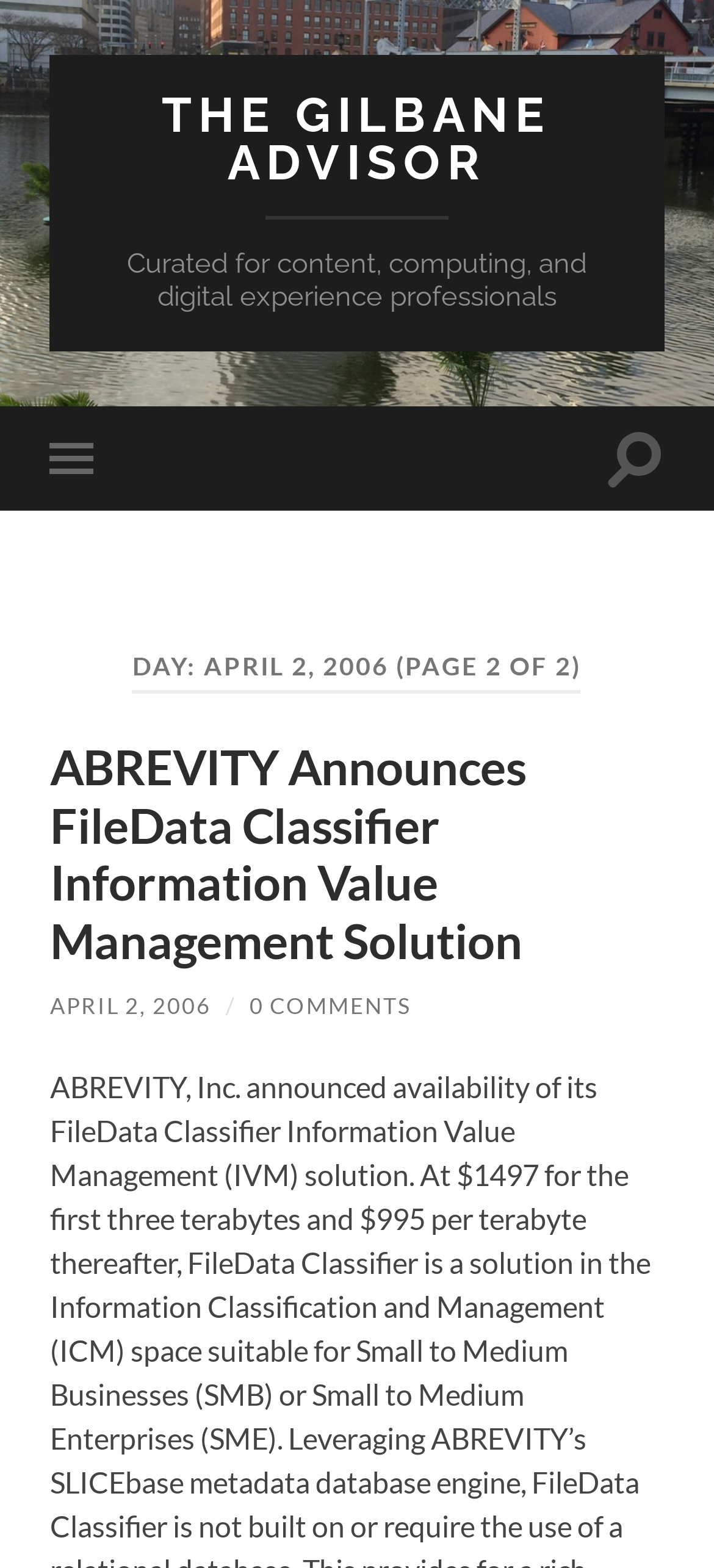How many links are present in the webpage?
Please provide a single word or phrase as the answer based on the screenshot.

5